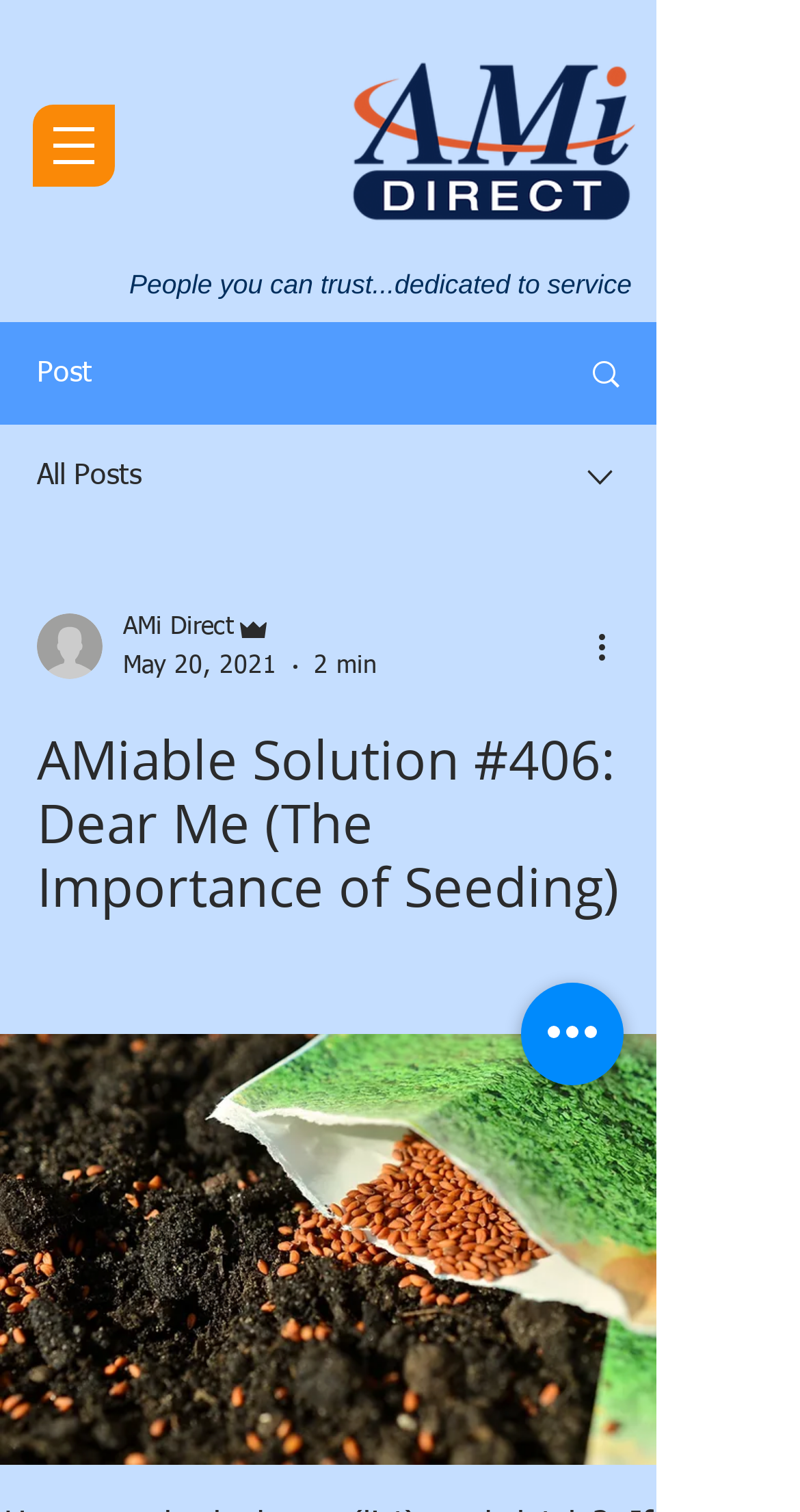Provide an in-depth caption for the webpage.

The webpage appears to be a blog post titled "AMiable Solution #406: Dear Me (The Importance of Seeding)". At the top left, there is a navigation menu labeled "Site" with a button that has a popup menu. Below the navigation menu, there is a heading that reads "People you can trust...dedicated to service" with a link to the same text.

To the right of the heading, there are several elements, including a link with an image, a static text "Post", and another link with an image. Below these elements, there is a static text "All Posts" with an image to its right. A combobox with a dropdown menu is located below, with an image of a writer's picture, followed by several generic elements, including the author's name "AMi Direct", the admin's name, the date "May 20, 2021", and the reading time "2 min". A button labeled "More actions" with an image is located to the right of these elements.

The main content of the blog post is headed by a heading that reads "AMiable Solution #406: Dear Me (The Importance of Seeding)", which spans across most of the page width. At the bottom right, there is a button labeled "Quick actions".